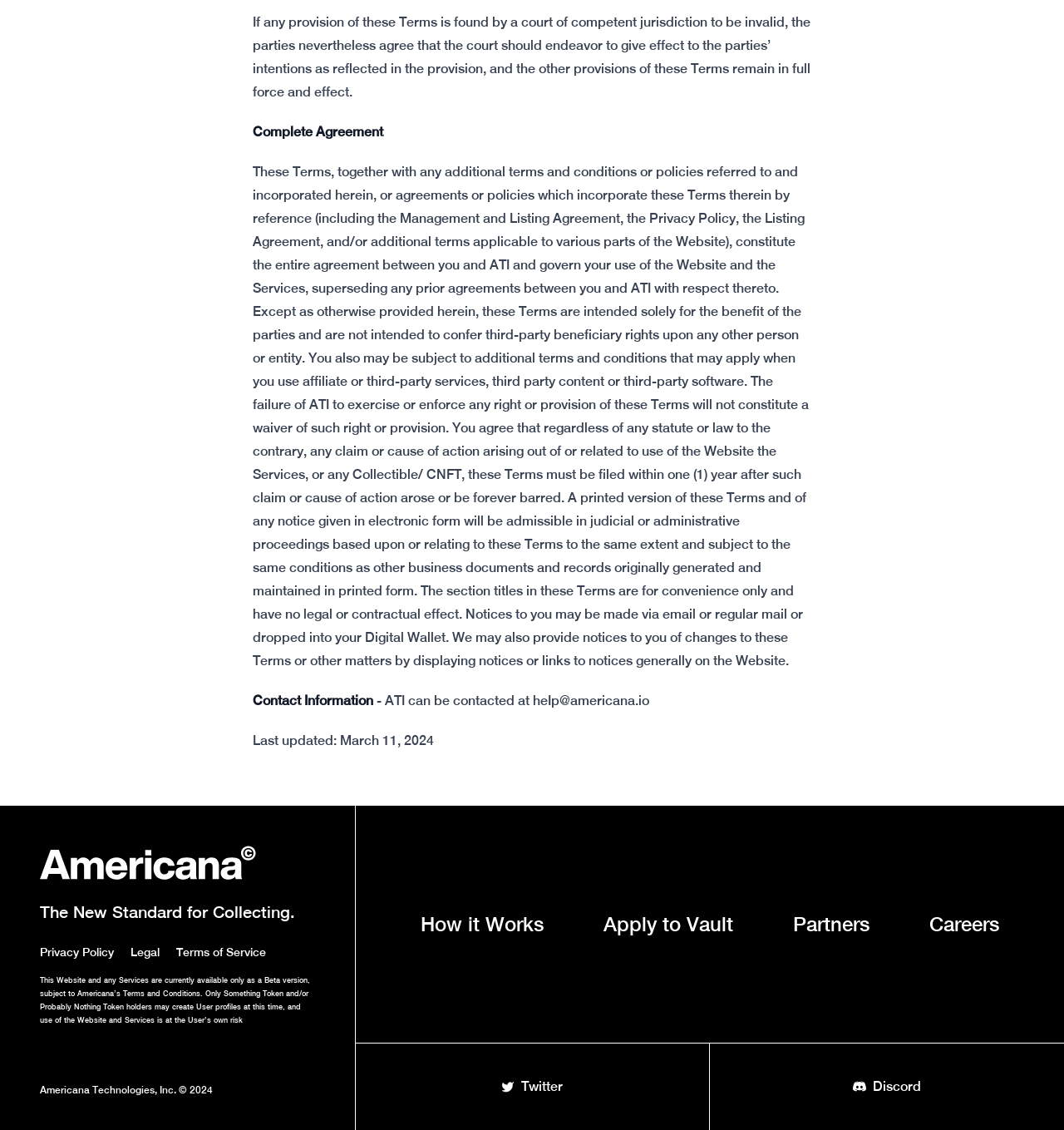What is the last updated date of the Terms and Conditions?
From the image, respond using a single word or phrase.

March 11, 2024